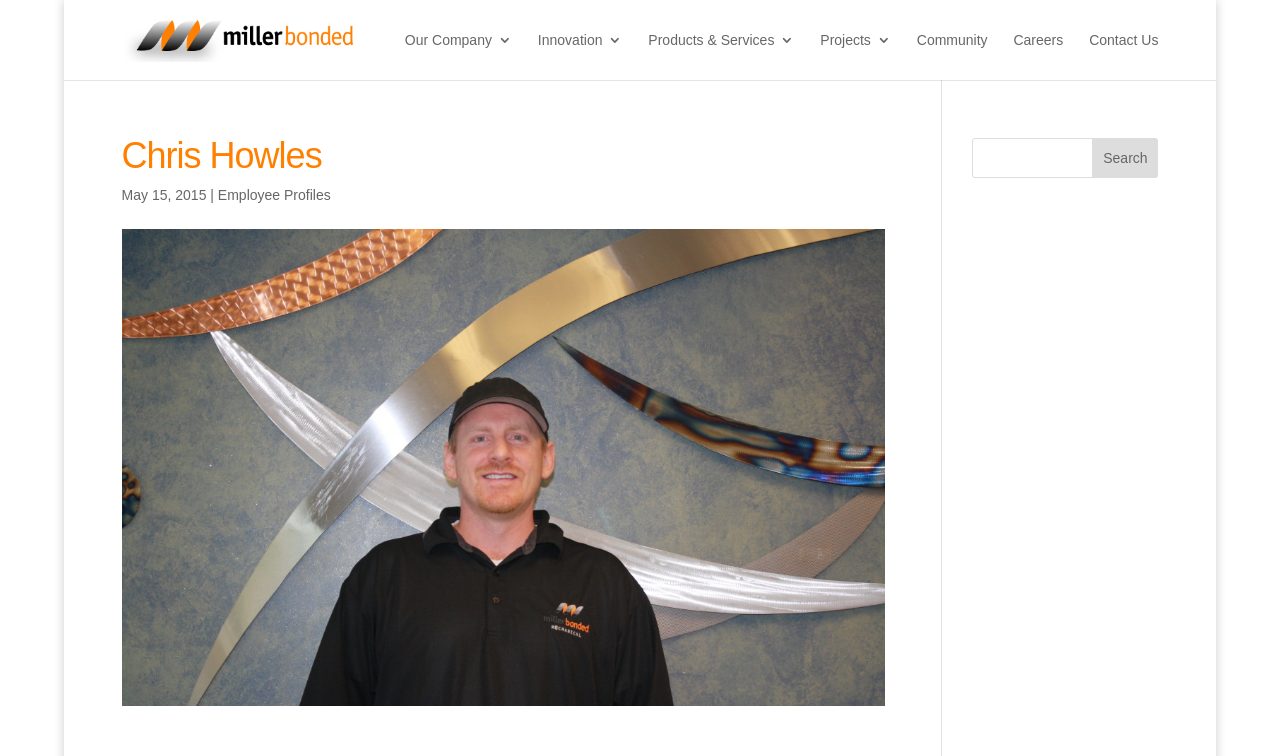Describe the webpage meticulously, covering all significant aspects.

The webpage is about Chris Howles, an employee at Miller Bonded. At the top left, there is a link to Miller Bonded, accompanied by an image with the same name. Below this, there is a heading with Chris Howles' name. 

To the right of the heading, there is a date, "May 15, 2015", followed by a vertical line and a link to "Employee Profiles". 

Above these elements, there is a navigation menu with six links: "Our Company 3", "Innovation 3", "Products & Services 3", "Projects 3", "Community", and "Careers", followed by "Contact Us" at the far right. 

At the top right, there is a search bar with a textbox and a "Search" button. 

The webpage has a quote from Chris Howles, "I have enjoyed working side by side with all of the employees at MBI.", which is not explicitly mentioned in the accessibility tree but is provided in the meta description.